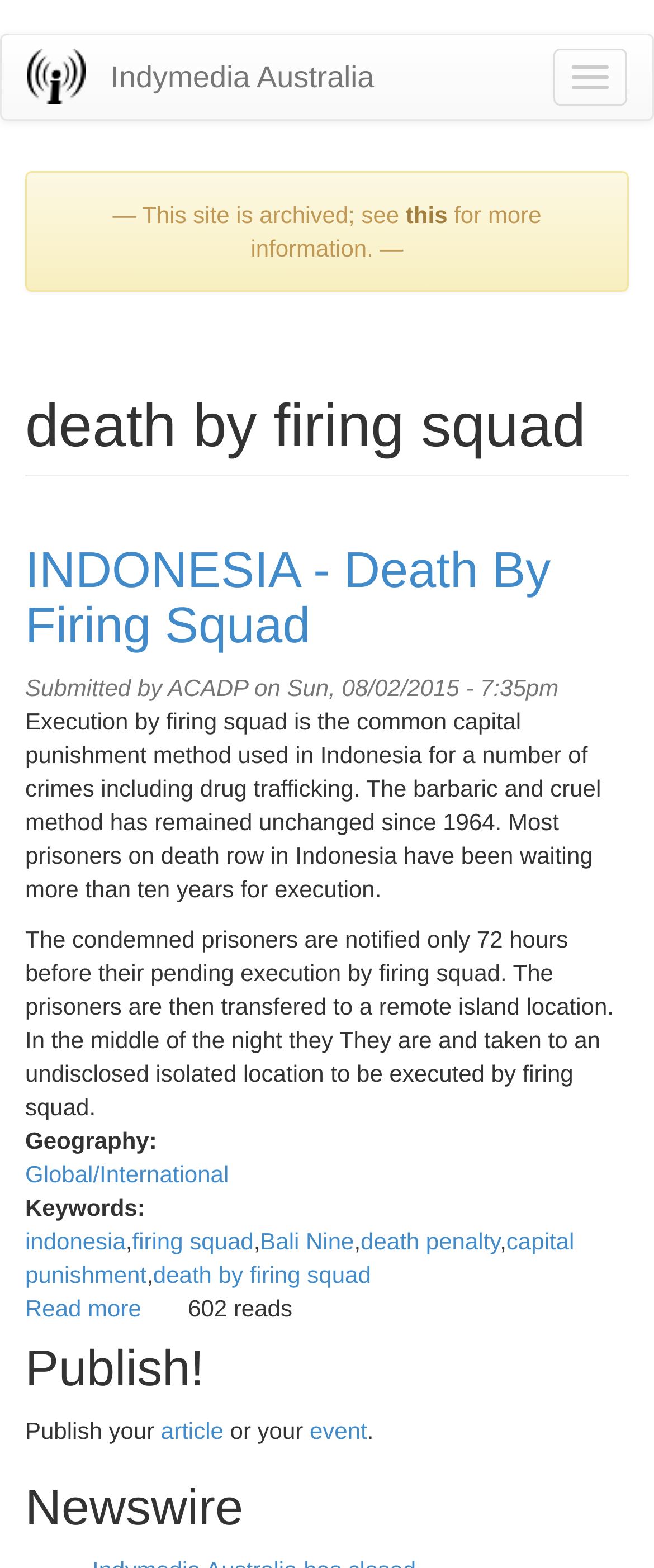Please reply with a single word or brief phrase to the question: 
What is the location where prisoners are taken for execution?

remote island location